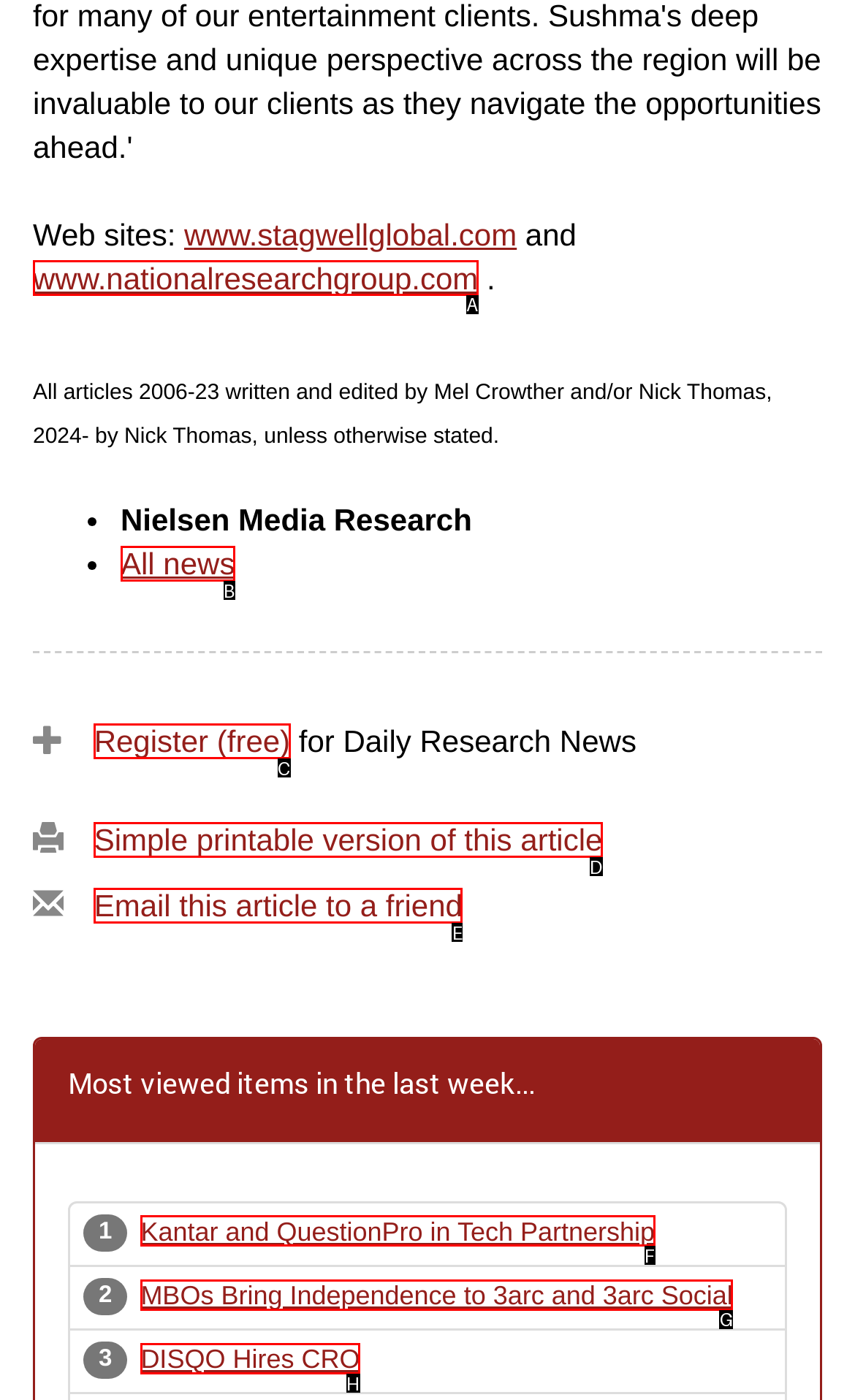From the provided options, which letter corresponds to the element described as: title="Rolls Royce Prom Car Hire"
Answer with the letter only.

None